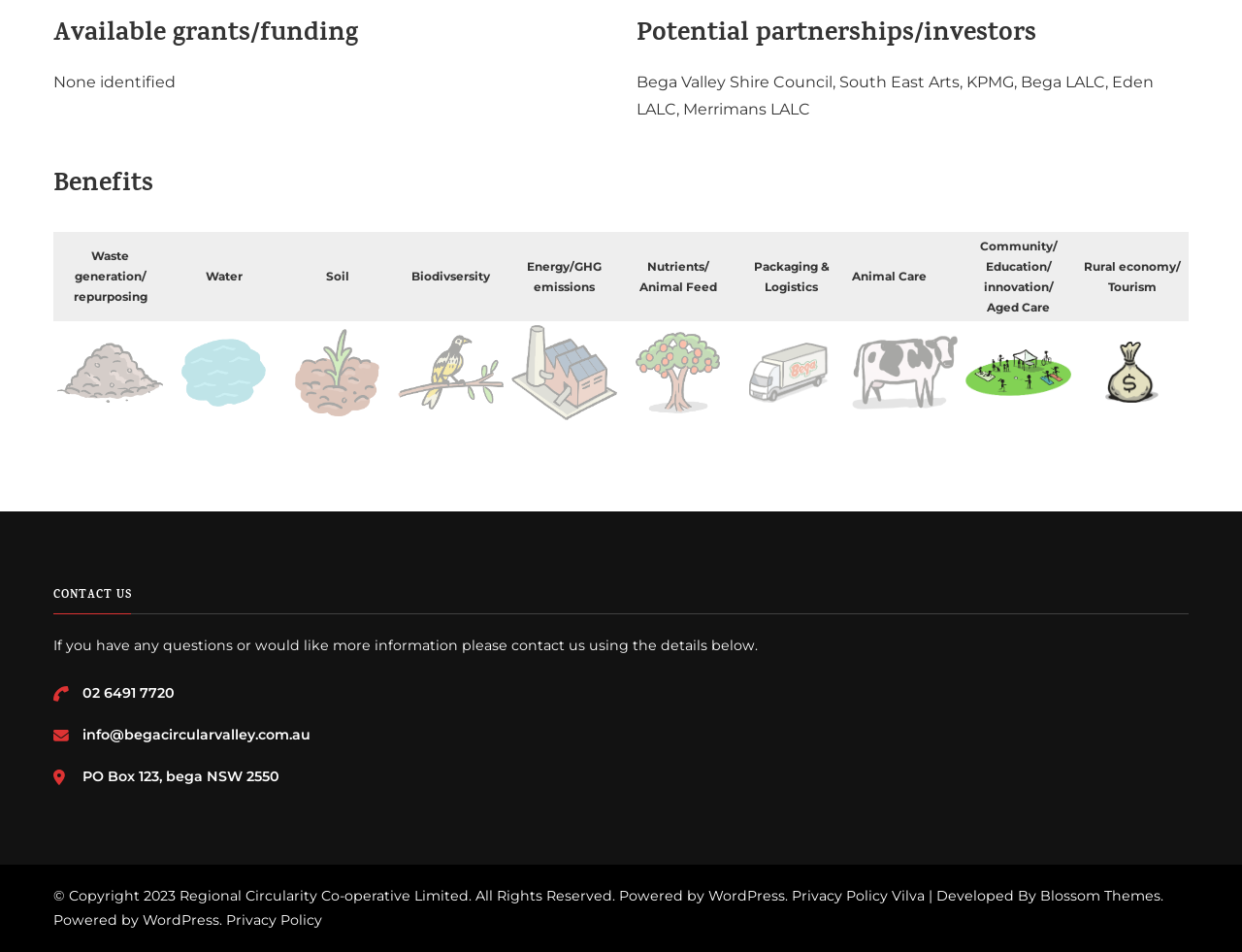Could you please study the image and provide a detailed answer to the question:
What is the contact phone number?

I found the answer by looking at the link element with the text '02 6491 7720' which is a child of the 'CONTACT US' section.